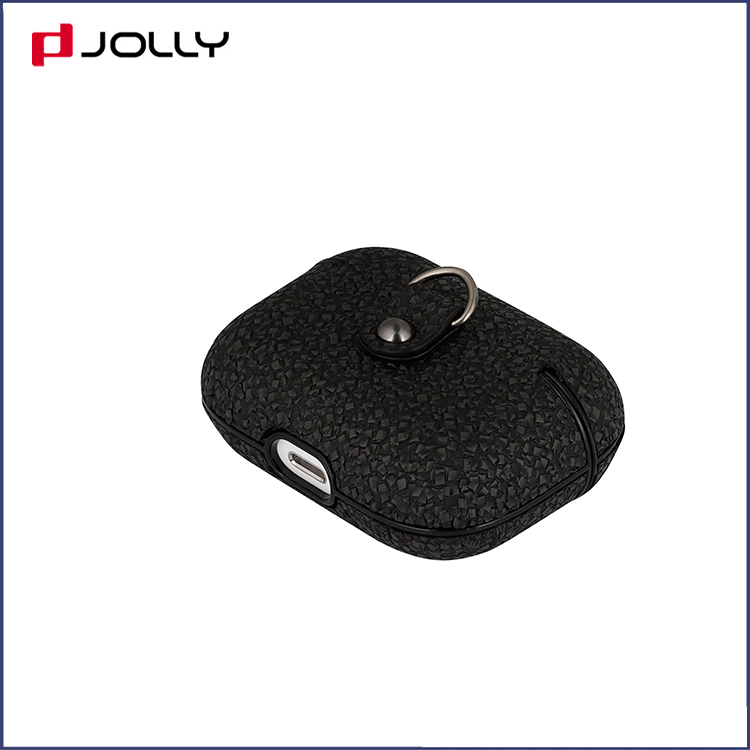What is the function of the cutout near the bottom?
Provide an in-depth and detailed answer to the question.

According to the caption, the cutout near the bottom of the case is for charging, allowing users to keep their earbuds powered without removing them from the case.